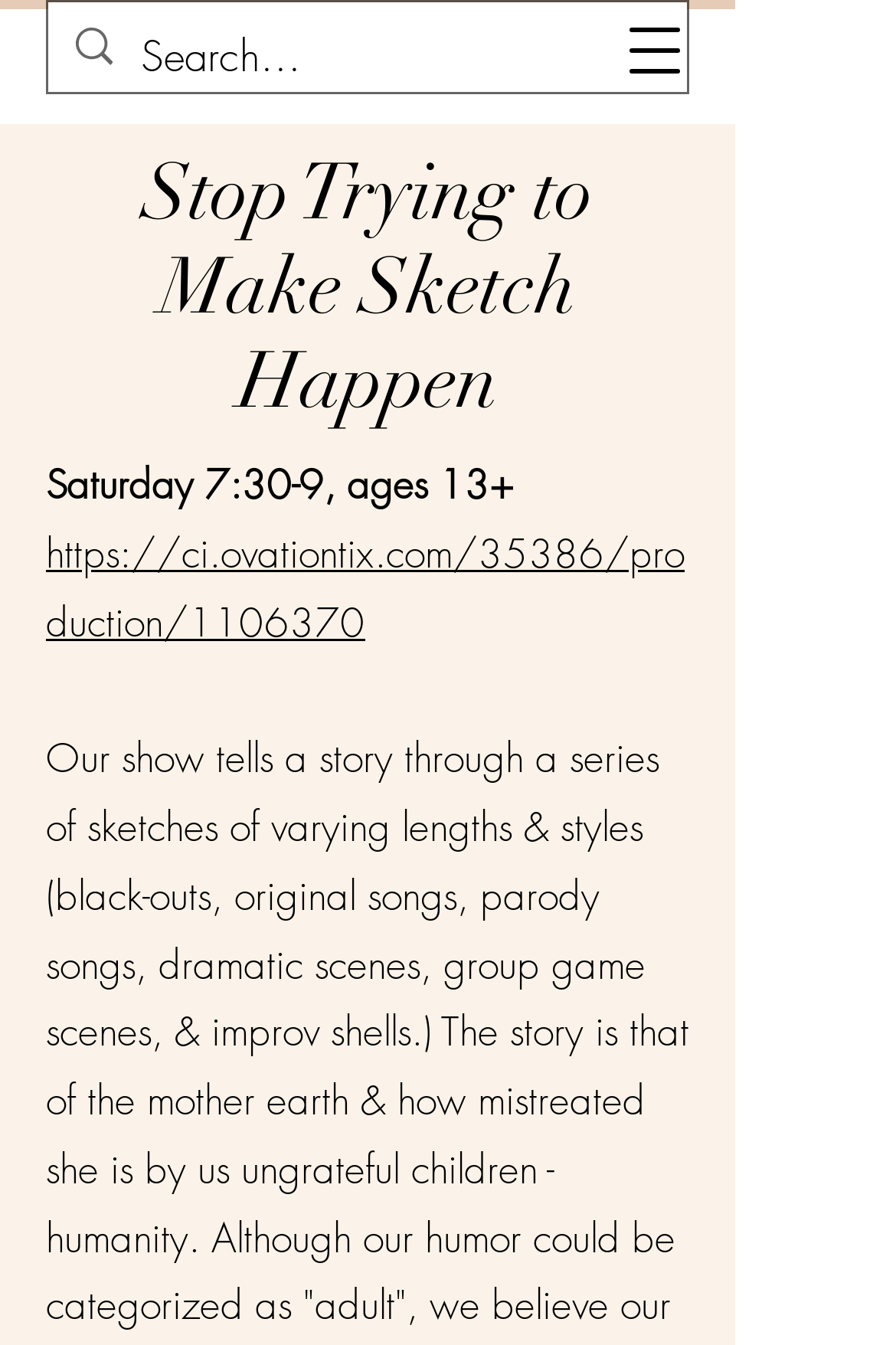What is the purpose of the search box?
Answer the question with a detailed explanation, including all necessary information.

I inferred the purpose of the search box by looking at the placeholder text 'Search...' inside the search box, which suggests that it is used for searching.